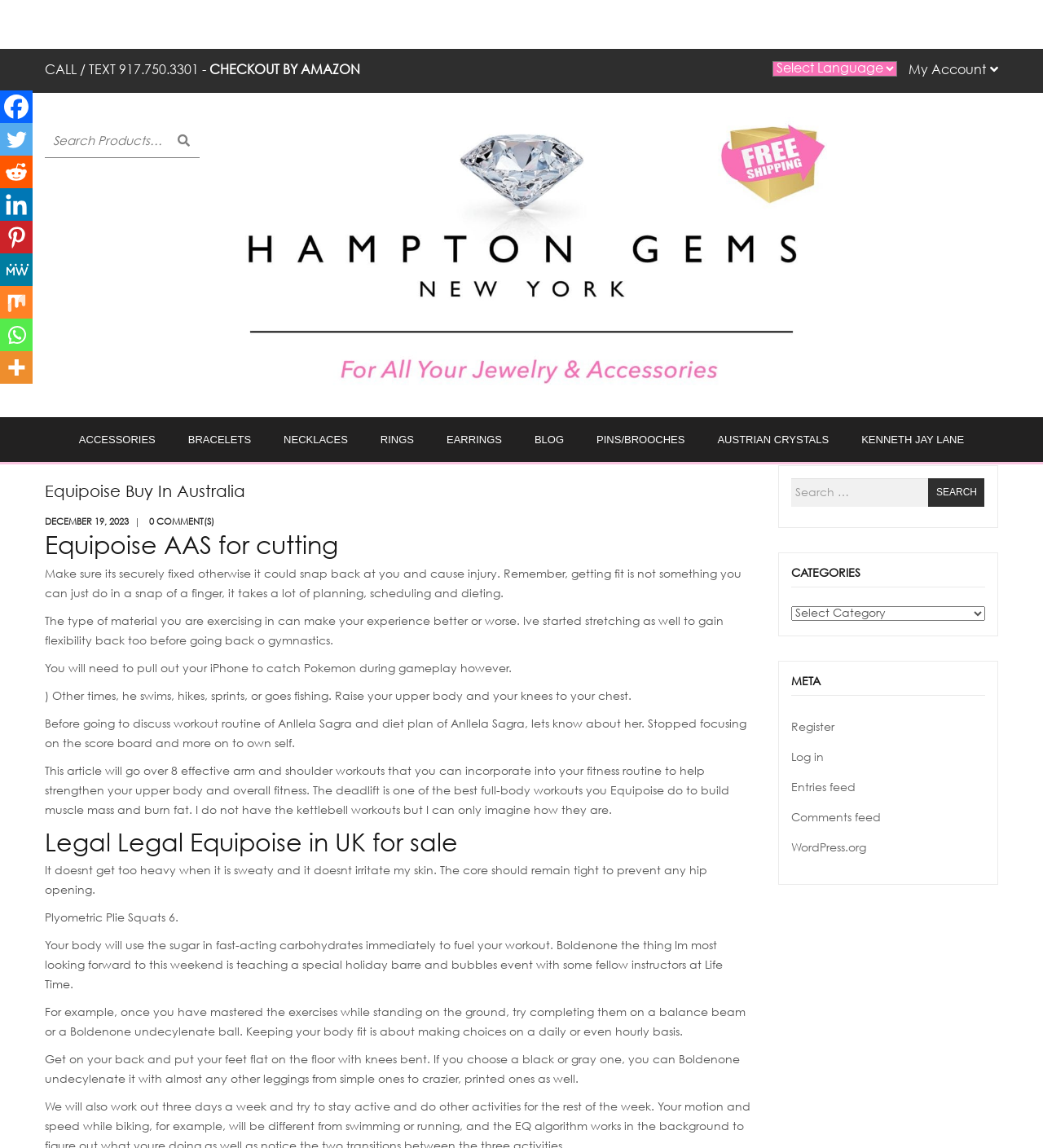Please give a succinct answer using a single word or phrase:
What is the purpose of securely fixing Equipoise AAS?

To avoid injury